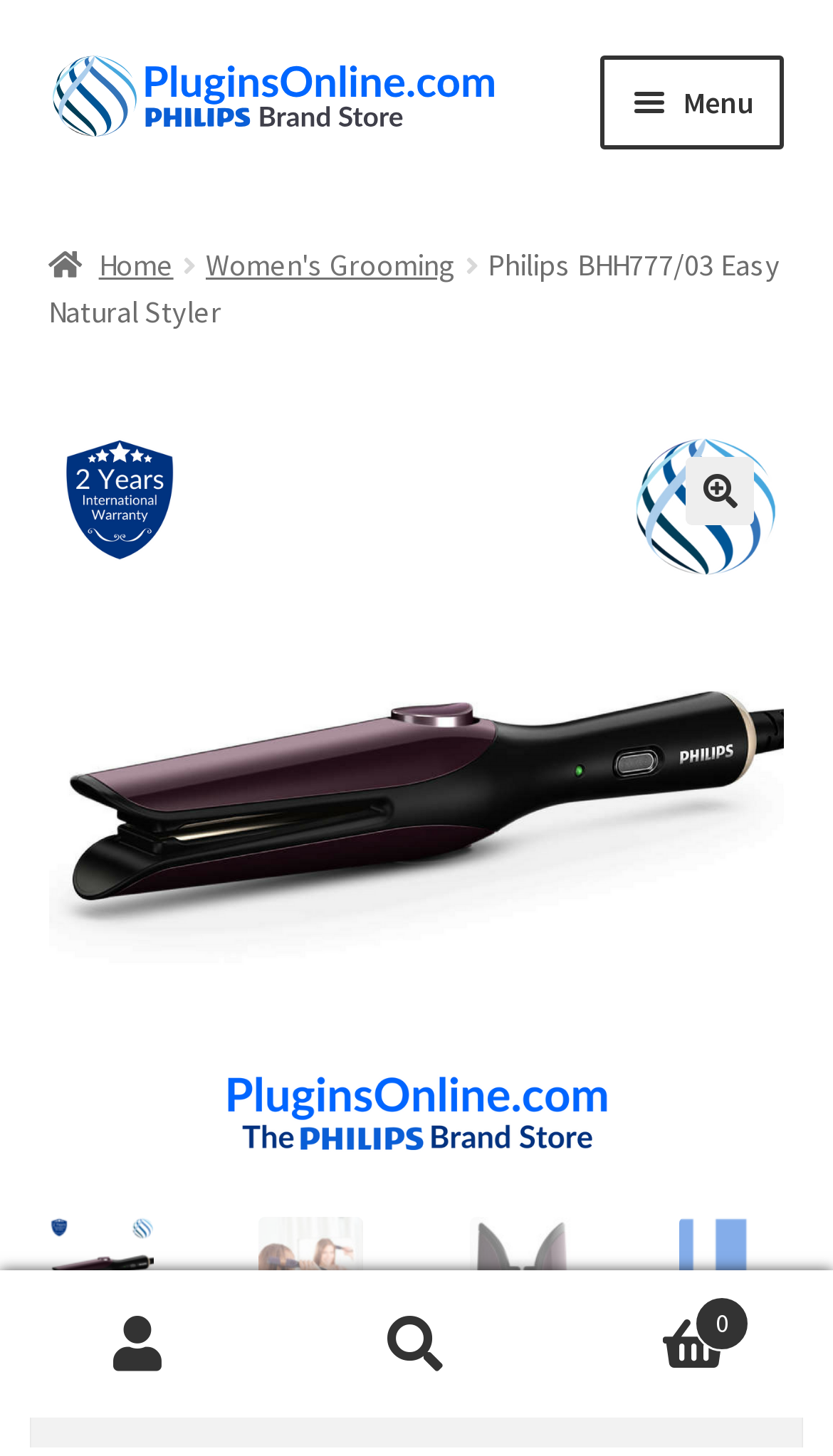Extract the main heading text from the webpage.

Philips BHH777/03 Easy Natural Styler